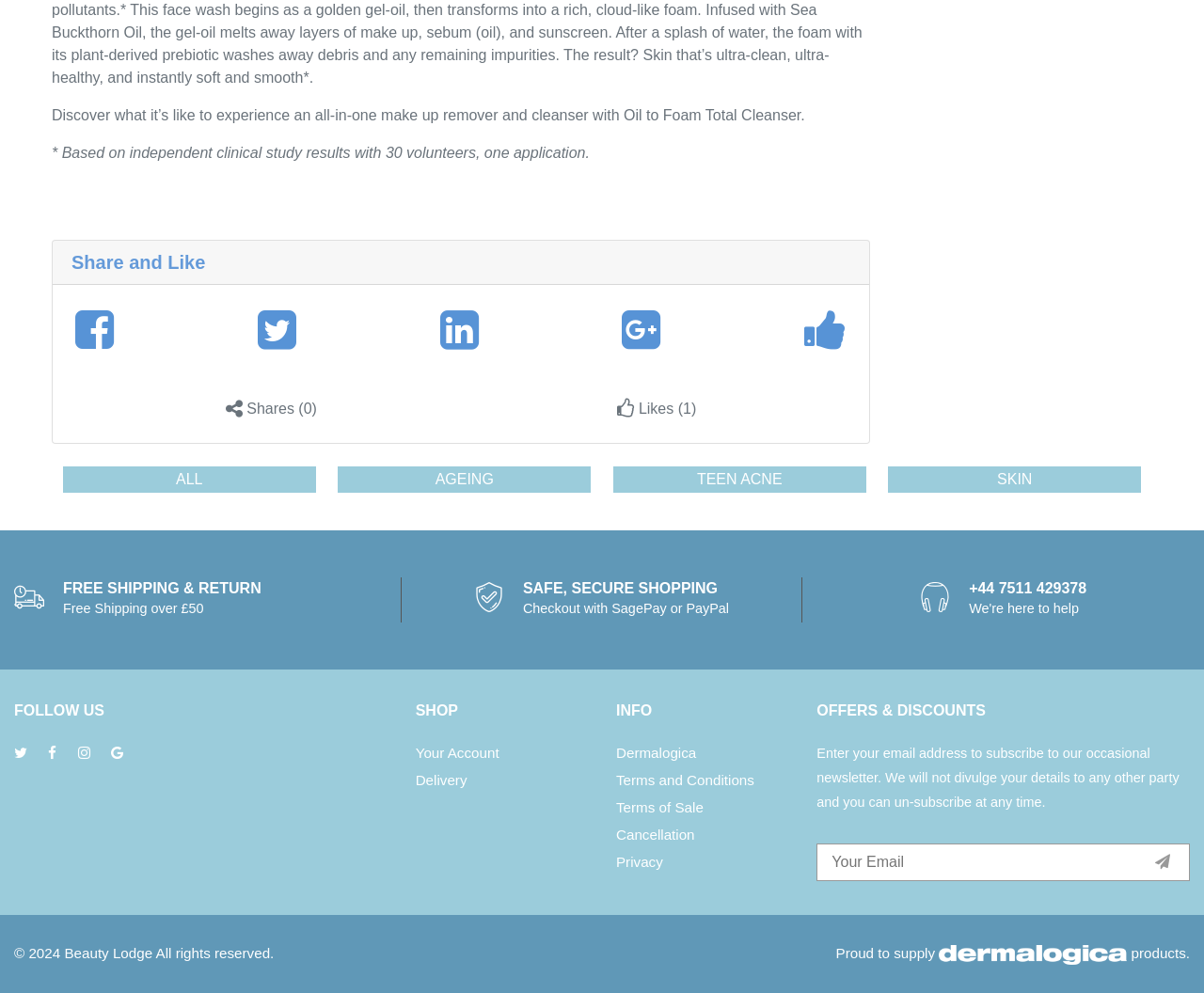Answer the question below using just one word or a short phrase: 
What is the phone number for customer support?

+44 7511 429378